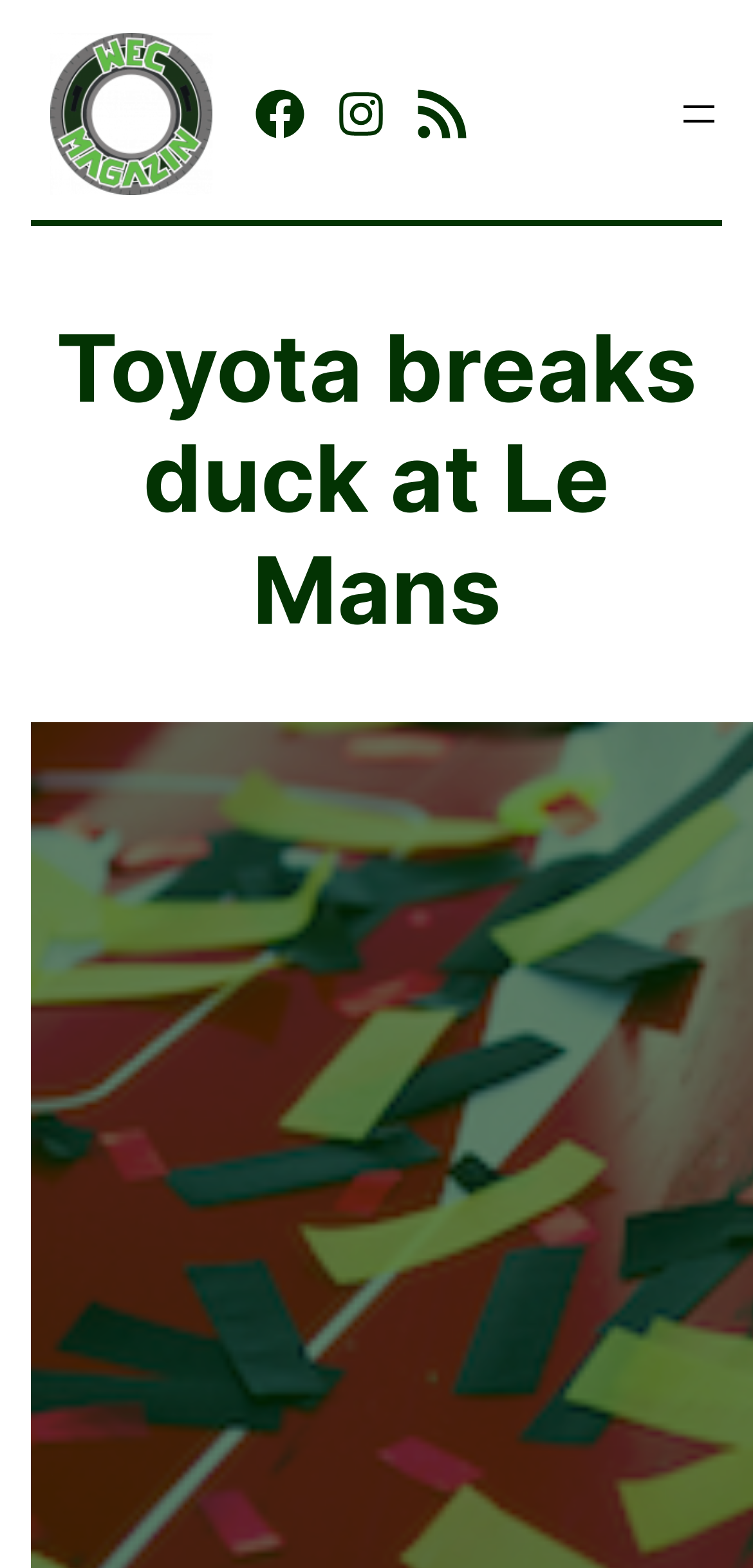What is the name of the magazine?
Using the image, give a concise answer in the form of a single word or short phrase.

WEC-Magazin